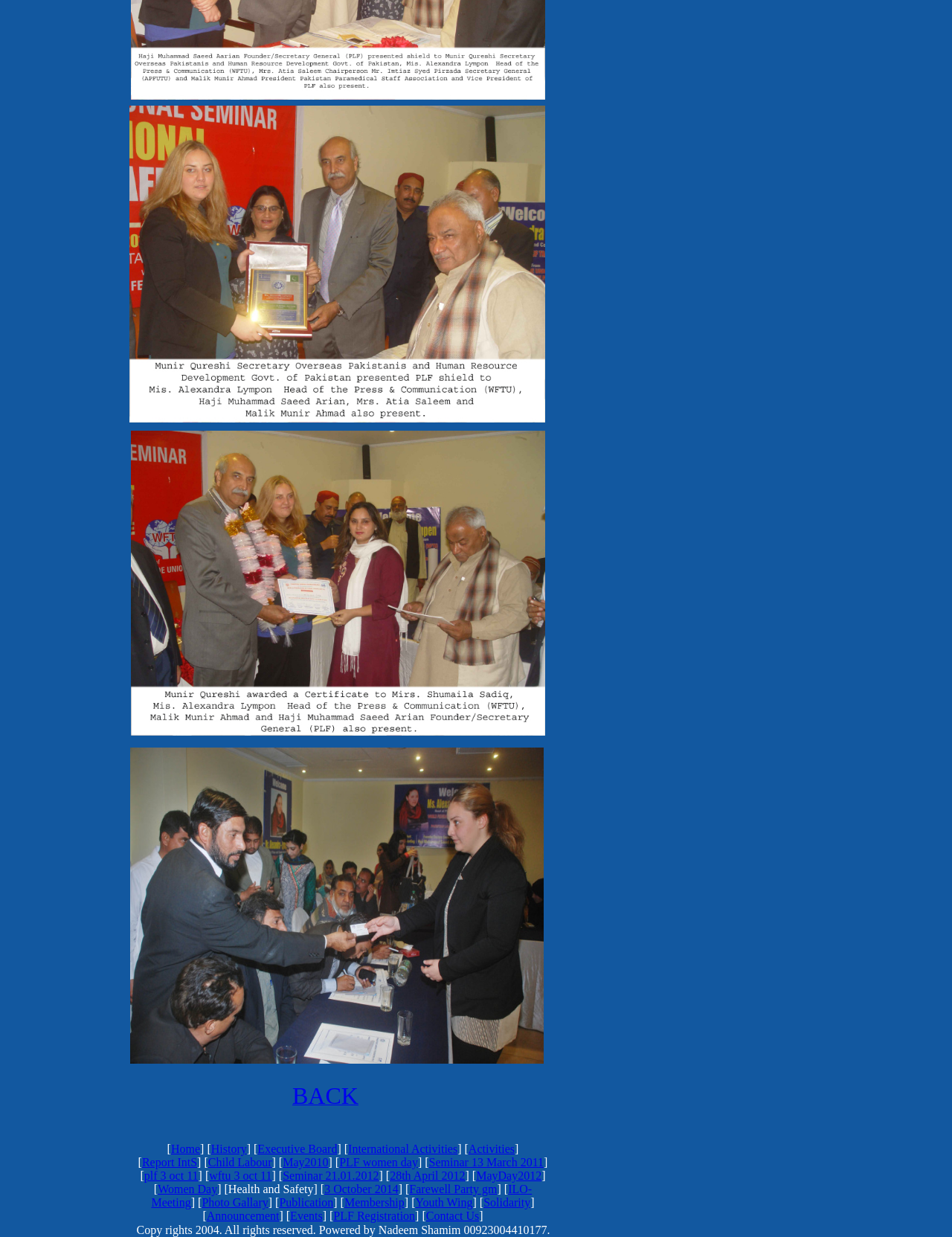Please give the bounding box coordinates of the area that should be clicked to fulfill the following instruction: "contact us". The coordinates should be in the format of four float numbers from 0 to 1, i.e., [left, top, right, bottom].

[0.447, 0.978, 0.503, 0.988]